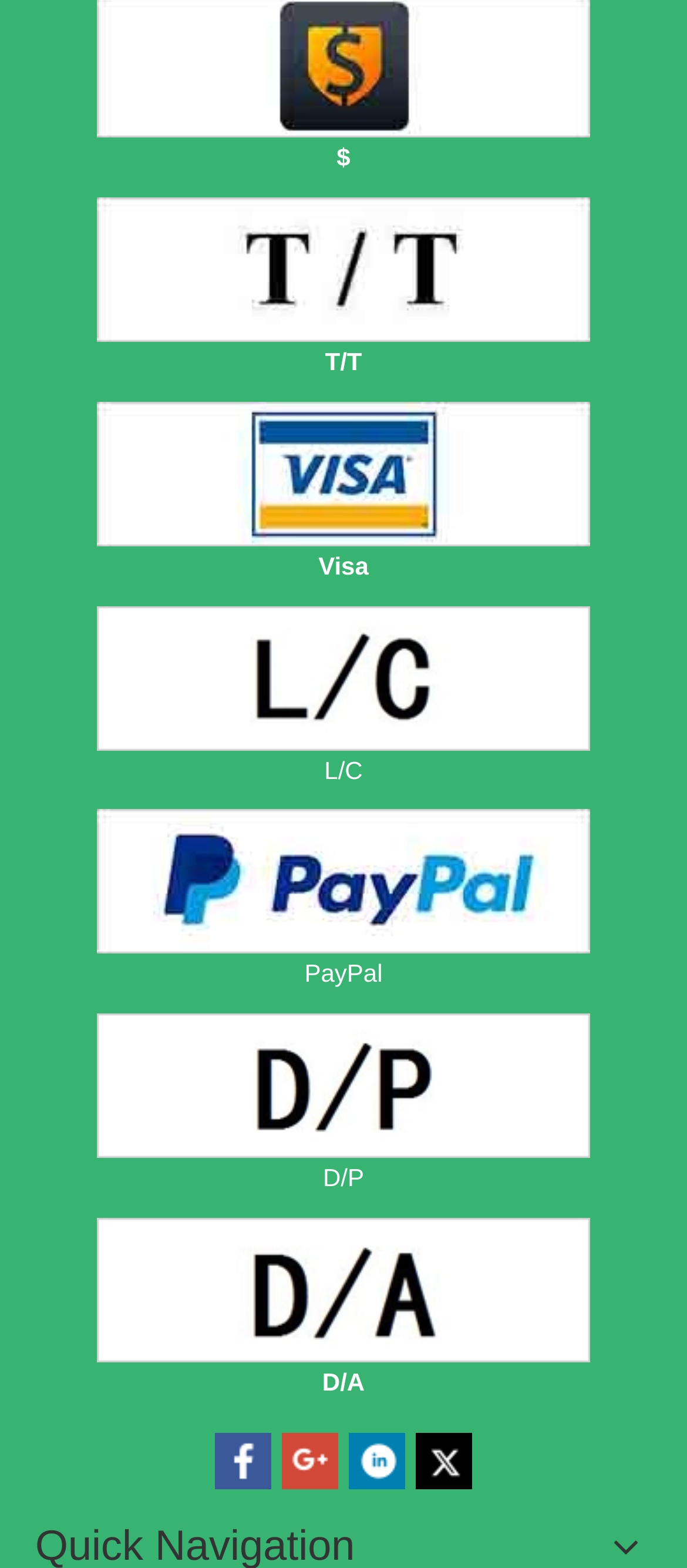What payment methods are accepted?
Using the image, provide a detailed and thorough answer to the question.

Based on the images and text on the webpage, it appears that the website accepts various payment methods, including Visa, PayPal, and others, as indicated by the icons and text labels.